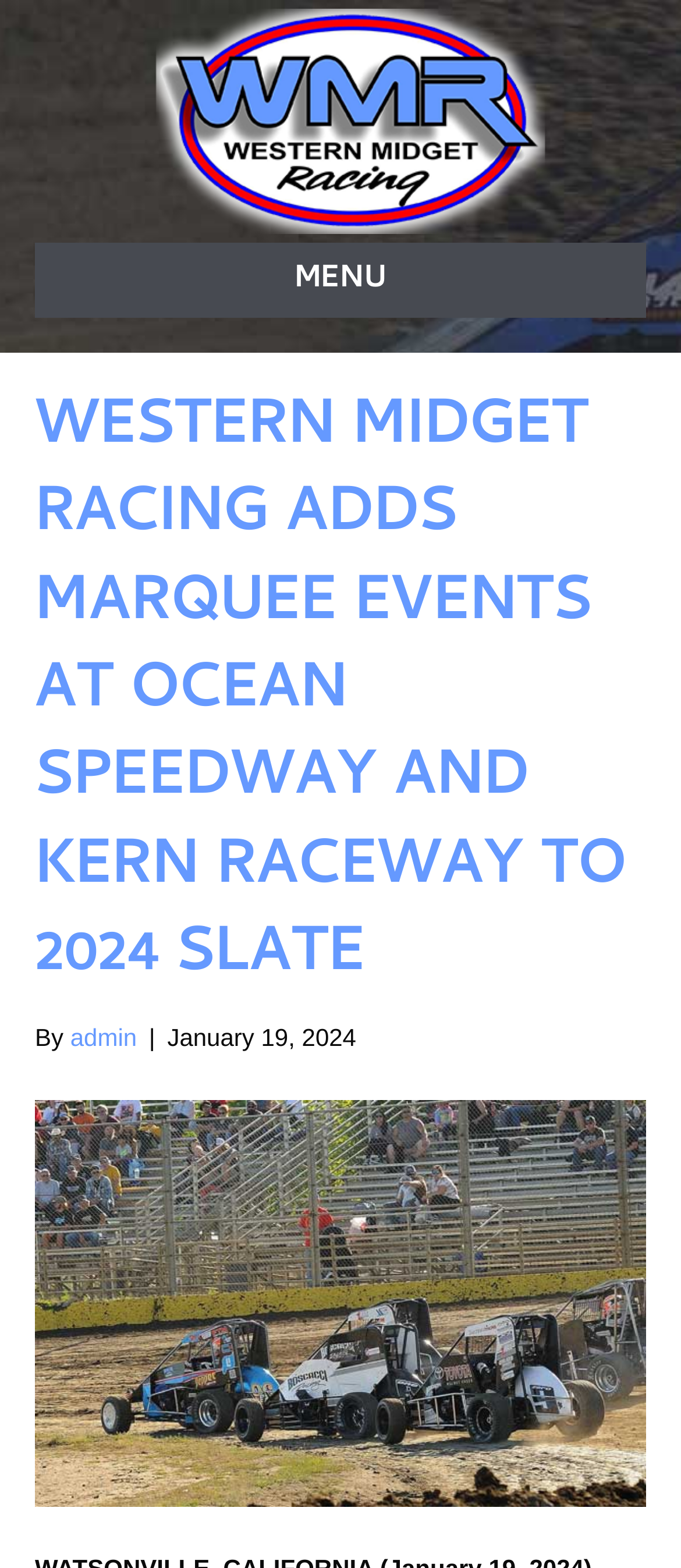Provide the bounding box coordinates for the UI element that is described as: "Menu".

[0.051, 0.154, 0.949, 0.202]